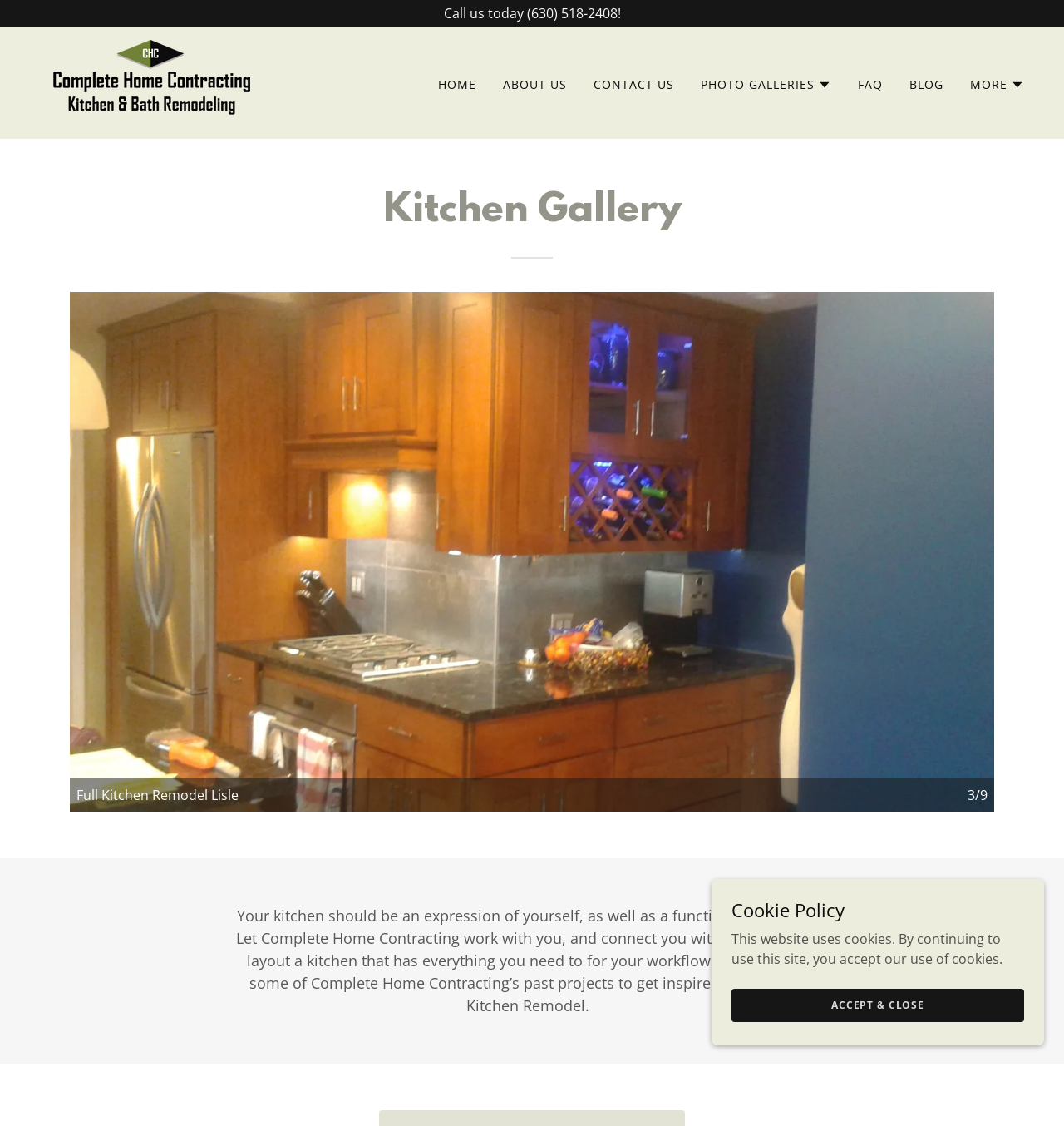Review the image closely and give a comprehensive answer to the question: What is the phone number to call?

I found the phone number in the StaticText element with the text 'Call us today (630) 518-2408!' which is located at the top of the webpage.